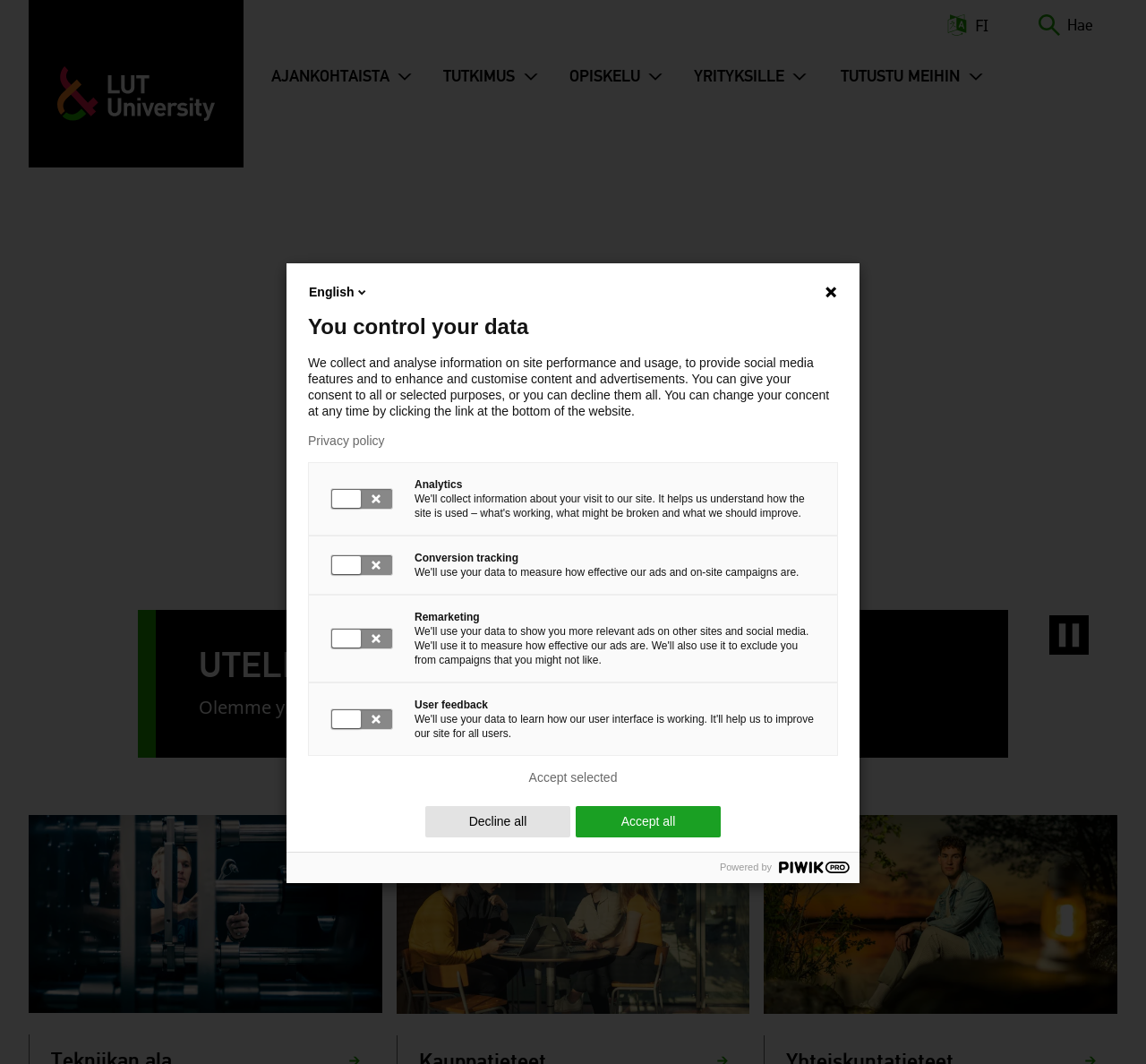What is the purpose of the button 'Vaihda kieltä, nykyinen kieli: FI'?
Refer to the image and offer an in-depth and detailed answer to the question.

The button 'Vaihda kieltä, nykyinen kieli: FI' is located at the top-right corner of the webpage, and its purpose is to allow users to change the language of the webpage, currently set to Finnish (FI).